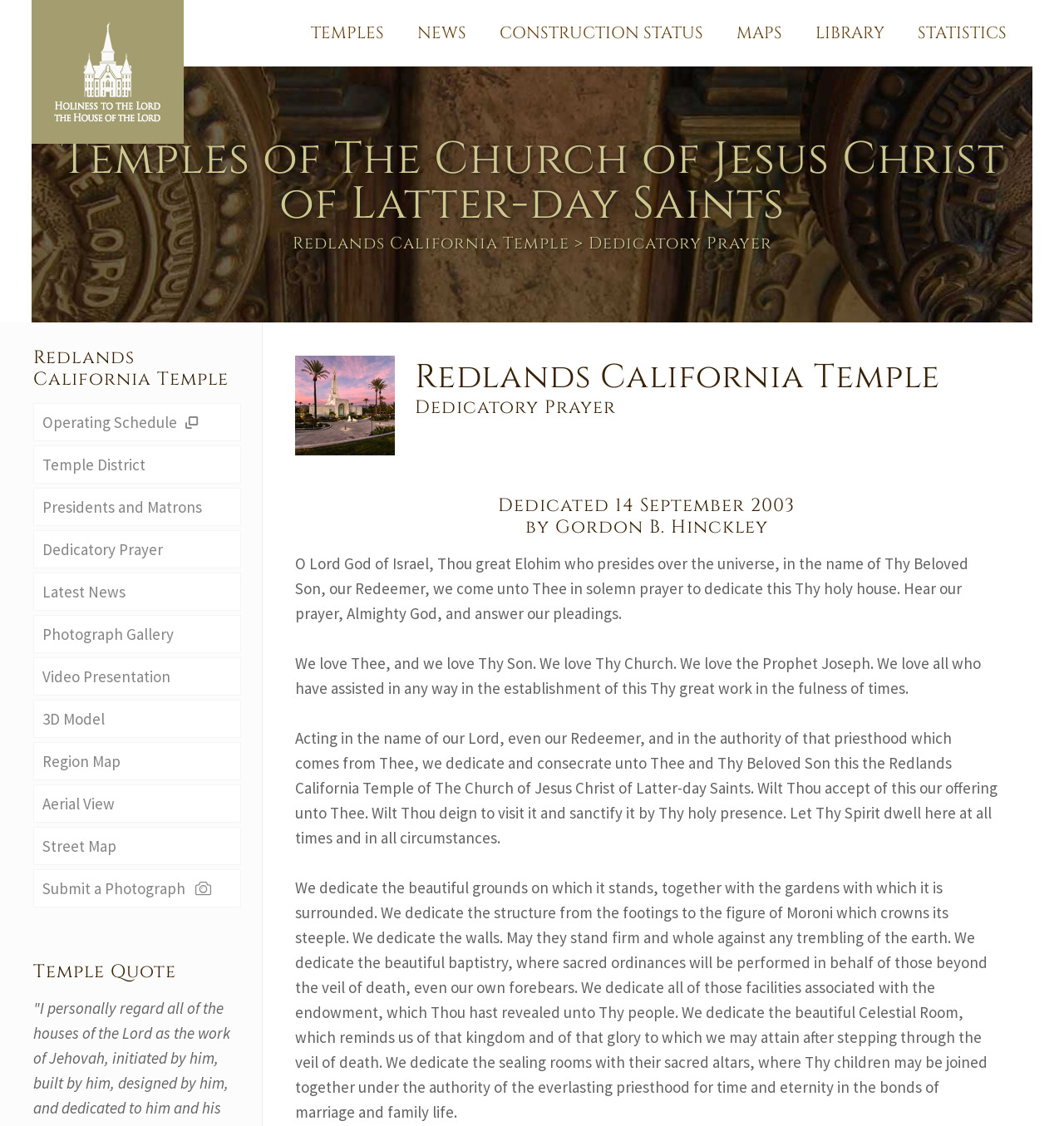Locate the bounding box coordinates of the segment that needs to be clicked to meet this instruction: "View events".

None